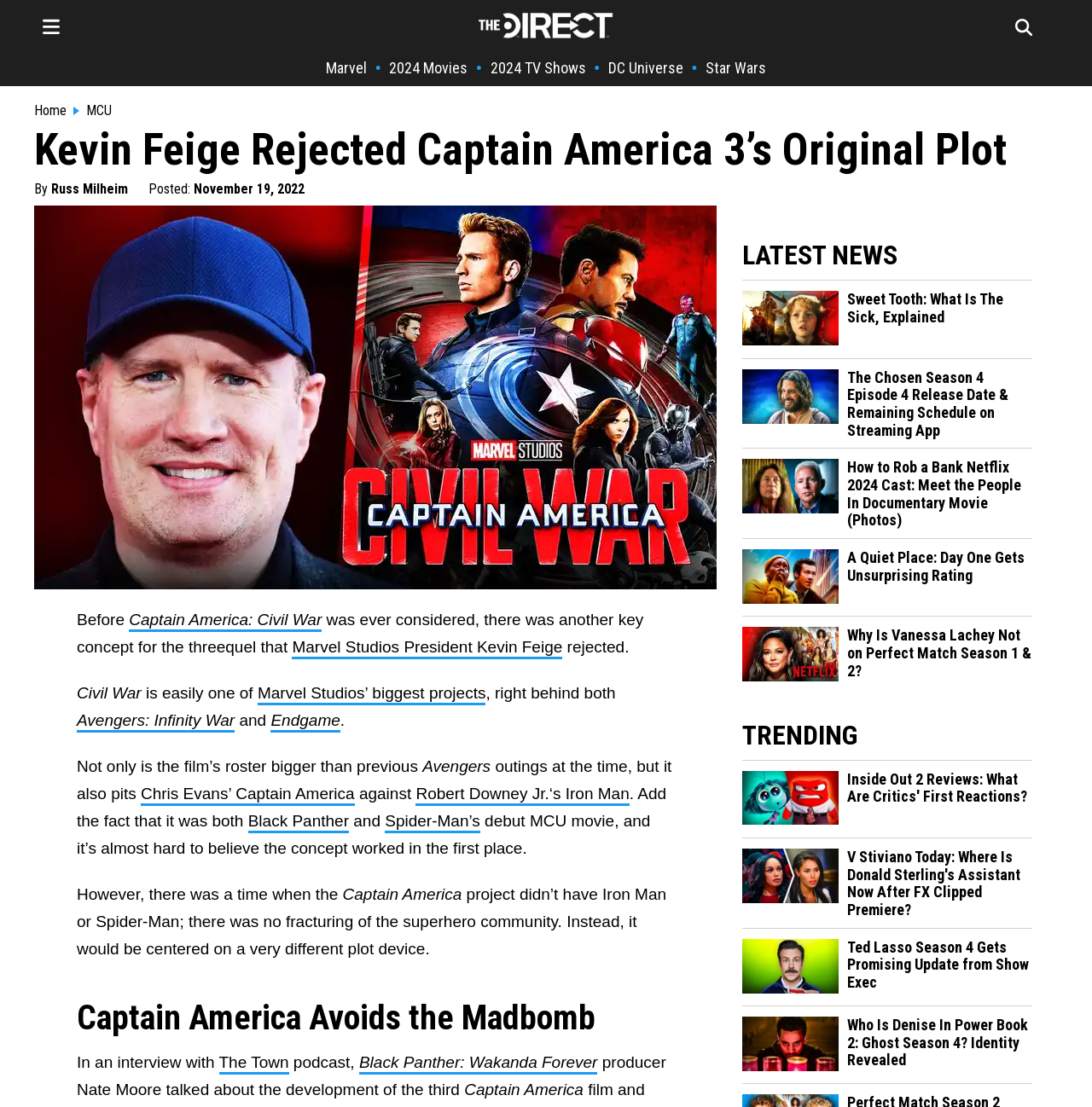Find the bounding box coordinates for the UI element that matches this description: "Avengers: Infinity War".

[0.07, 0.643, 0.215, 0.662]